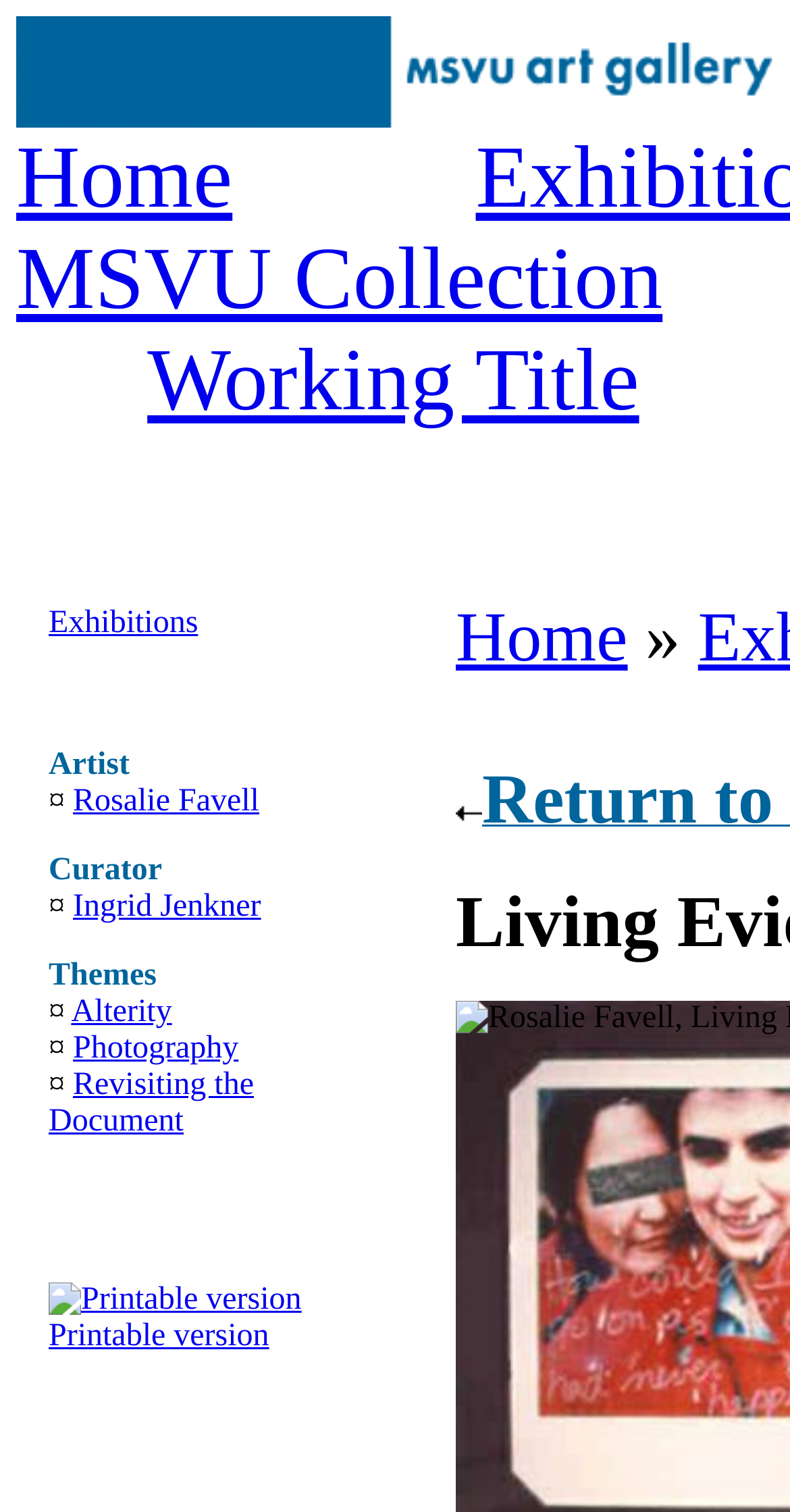Predict the bounding box coordinates of the UI element that matches this description: "Jonathan Nicklin". The coordinates should be in the format [left, top, right, bottom] with each value between 0 and 1.

None